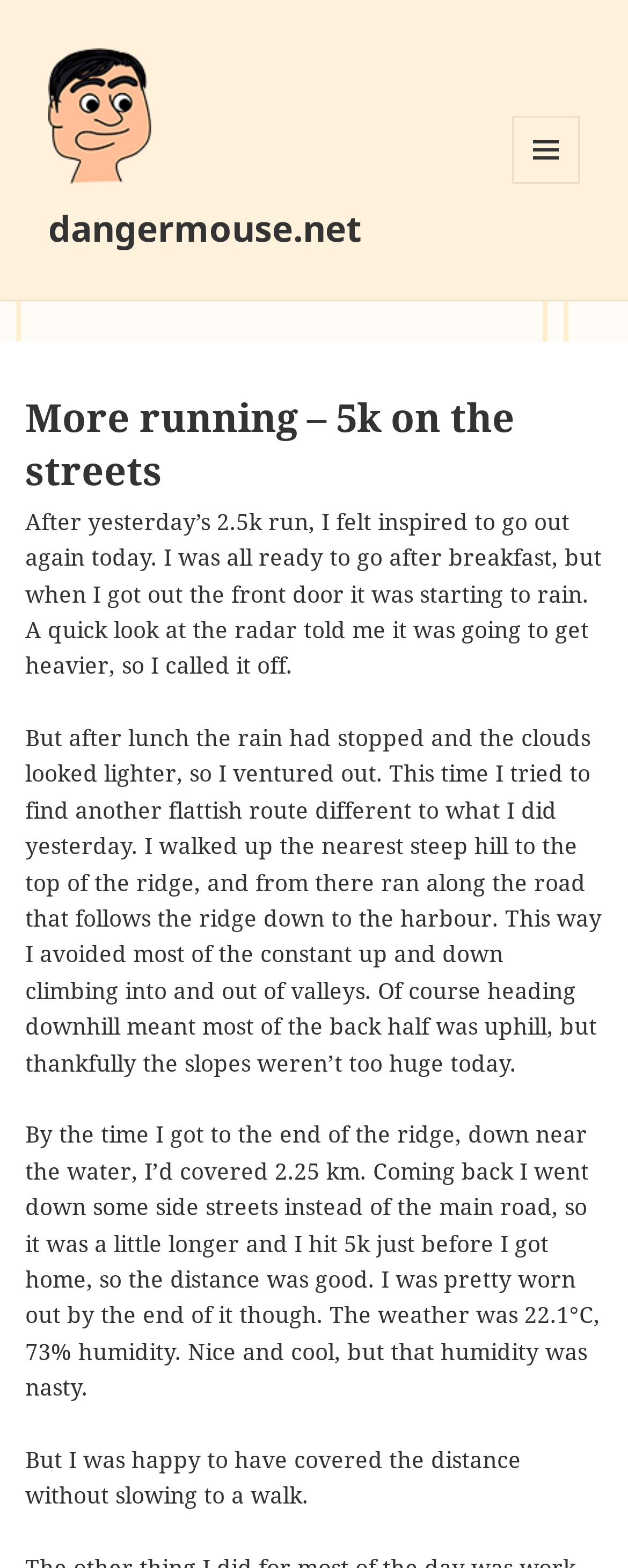Provide the bounding box coordinates of the HTML element described by the text: "dangermouse.net". The coordinates should be in the format [left, top, right, bottom] with values between 0 and 1.

[0.077, 0.129, 0.577, 0.16]